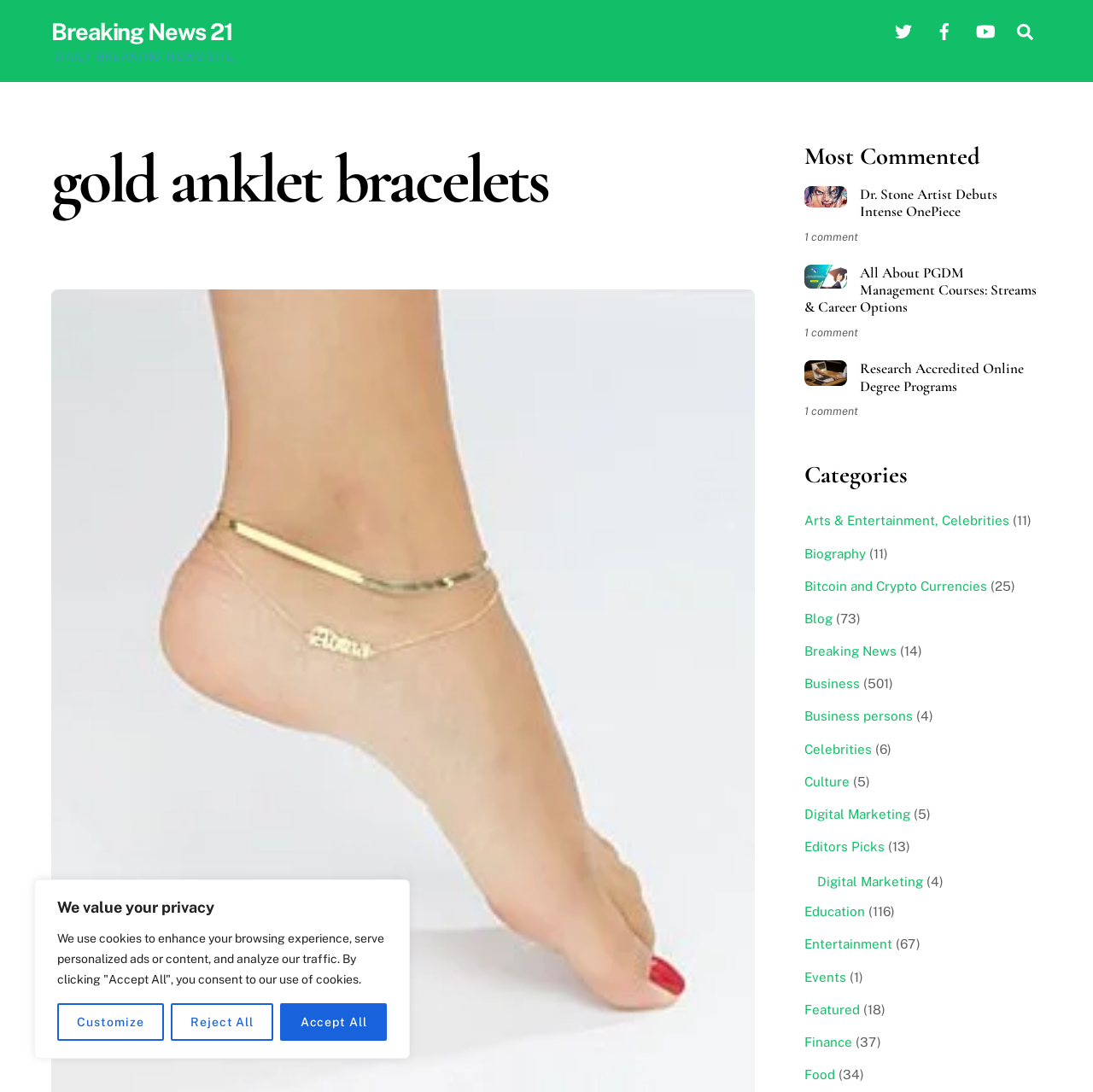Please indicate the bounding box coordinates of the element's region to be clicked to achieve the instruction: "Visit Breaking News 21". Provide the coordinates as four float numbers between 0 and 1, i.e., [left, top, right, bottom].

[0.047, 0.016, 0.213, 0.041]